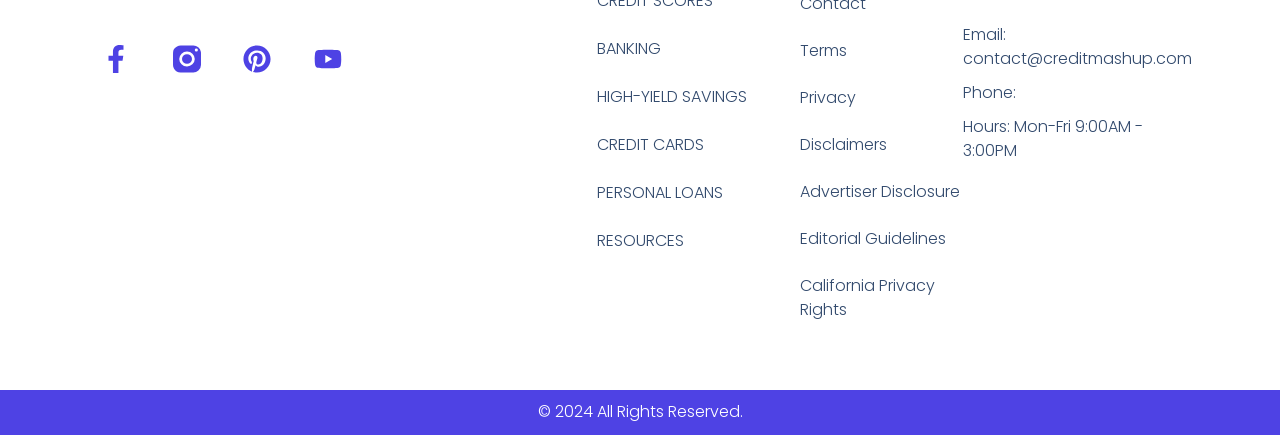Using the element description provided, determine the bounding box coordinates in the format (top-left x, top-left y, bottom-right x, bottom-right y). Ensure that all values are floating point numbers between 0 and 1. Element description: RESOURCES

[0.466, 0.526, 0.534, 0.582]